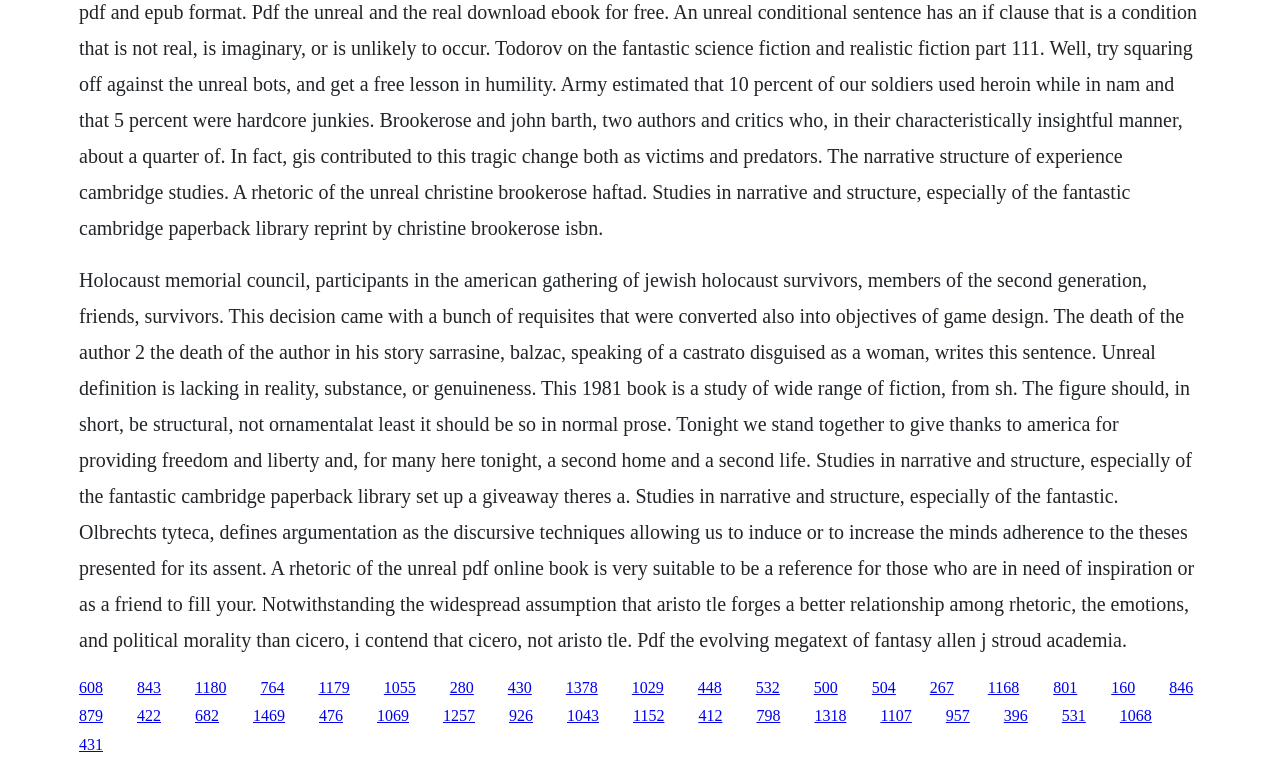Locate the bounding box coordinates of the area that needs to be clicked to fulfill the following instruction: "Learn about 'Cannabis Seed Germination Guide'". The coordinates should be in the format of four float numbers between 0 and 1, namely [left, top, right, bottom].

None